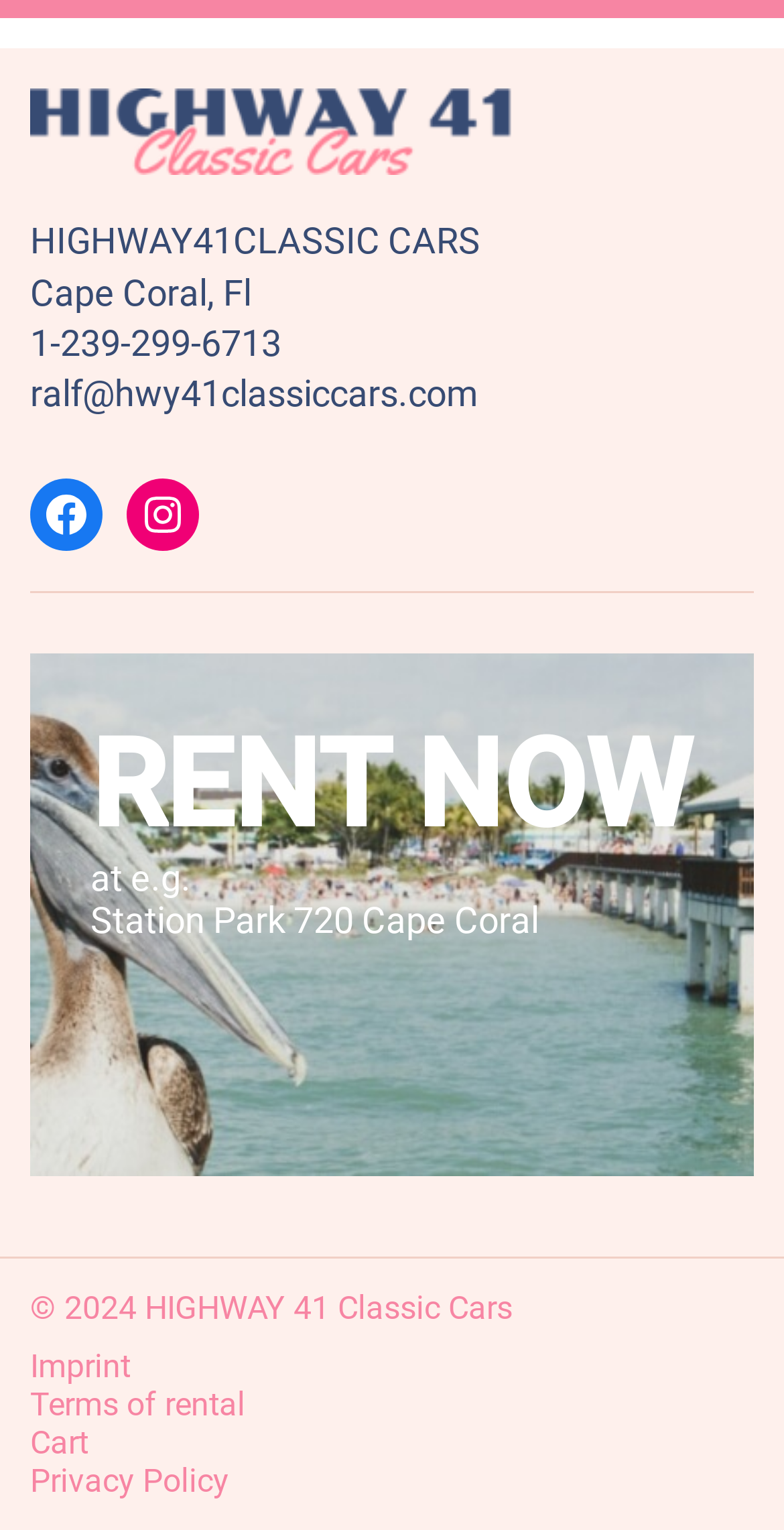Please pinpoint the bounding box coordinates for the region I should click to adhere to this instruction: "read Understanding Relationship Emails in Email Marketing".

None